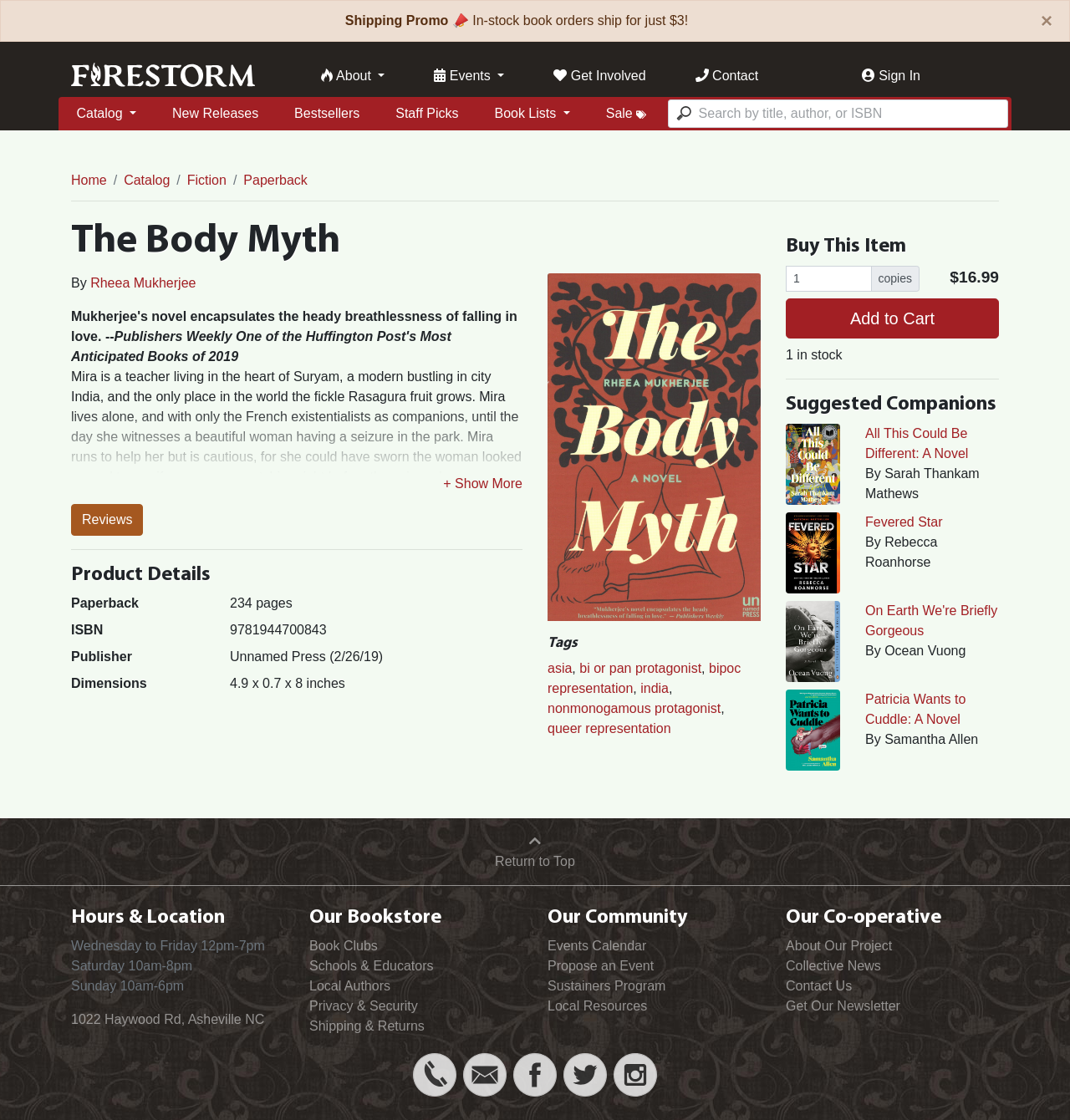Locate the bounding box coordinates of the element that should be clicked to fulfill the instruction: "Show more about the book".

[0.414, 0.423, 0.488, 0.441]